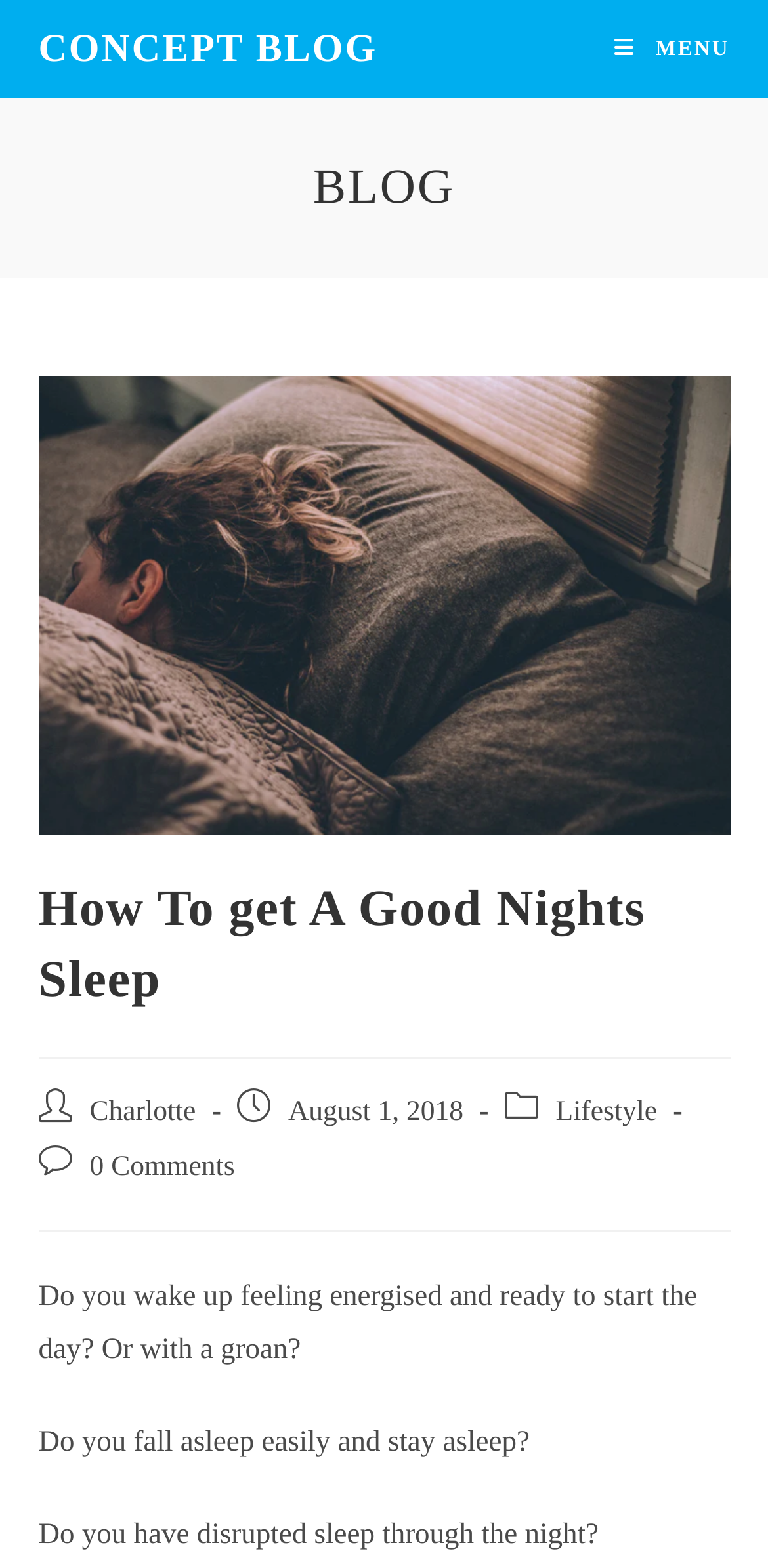Generate a comprehensive description of the webpage content.

The webpage is about a blog post titled "How To get A Good Nights Sleep" on the Concept Blog website. At the top left, there is a link to the Concept Blog homepage. Next to it, on the top right, is a mobile menu link with a "MENU" label. 

Below the top section, there is a header section that spans the entire width of the page. It contains a heading "BLOG" on the left and an image on the right, which is a representation of the current webpage. 

Underneath the header section, there is a subheader section that also spans the entire width of the page. It contains the title of the blog post "How To get A Good Nights Sleep" in a large font. 

Below the subheader section, there are several lines of text that provide metadata about the blog post. On the left, there is information about the post author, "Charlotte", and the post publication date, "August 1, 2018". On the right, there is information about the post category, "Lifestyle", and the number of comments, "0 Comments". 

The main content of the blog post starts below the metadata section. It consists of three paragraphs of text, each asking a question about sleep quality. The first paragraph asks if the reader wakes up feeling energized or with a groan. The second paragraph asks if the reader falls asleep easily and stays asleep. The third paragraph asks if the reader has disrupted sleep through the night.